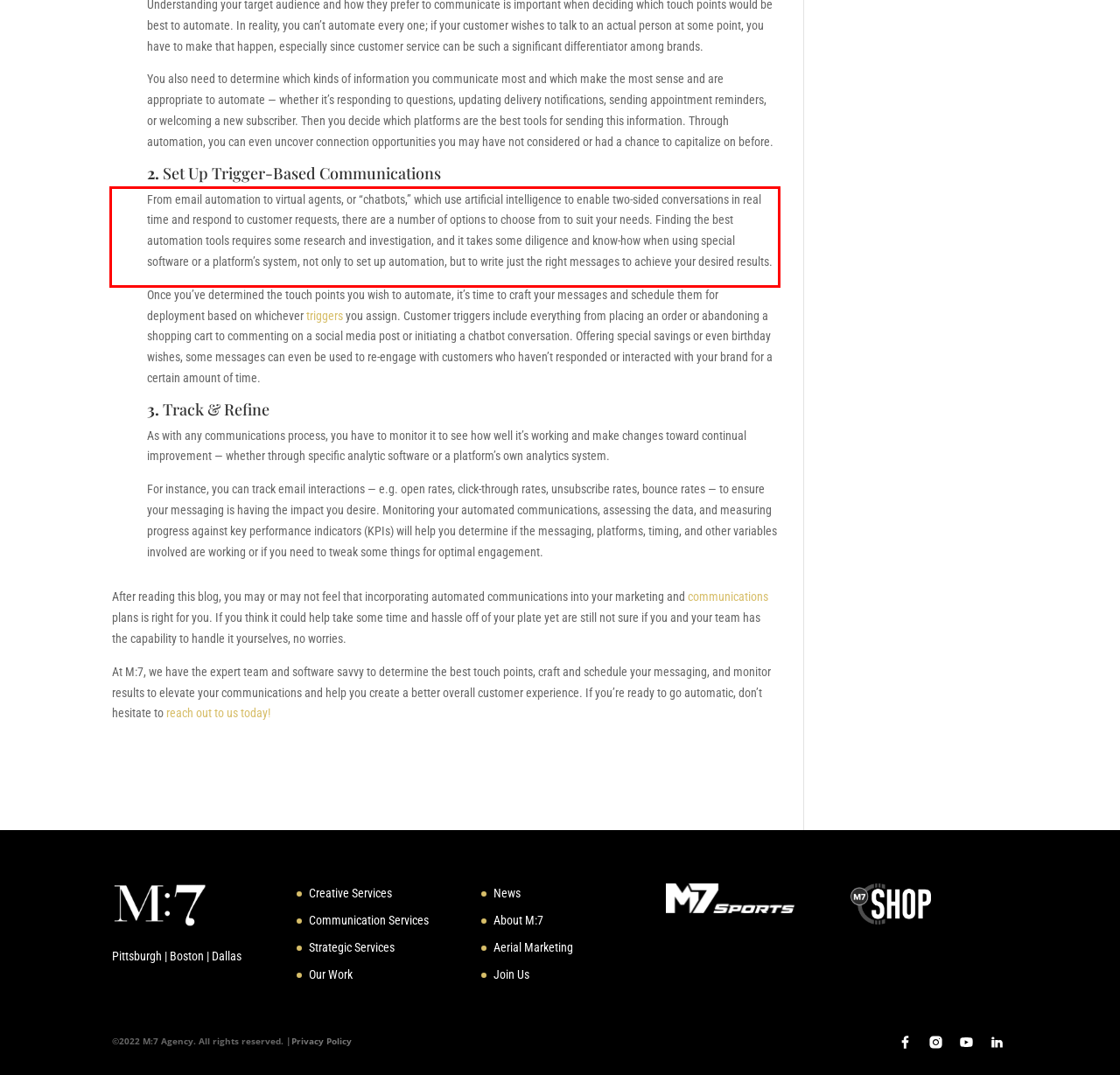You have a screenshot of a webpage with a UI element highlighted by a red bounding box. Use OCR to obtain the text within this highlighted area.

From email automation to virtual agents, or “chatbots,” which use artificial intelligence to enable two-sided conversations in real time and respond to customer requests, there are a number of options to choose from to suit your needs. Finding the best automation tools requires some research and investigation, and it takes some diligence and know-how when using special software or a platform’s system, not only to set up automation, but to write just the right messages to achieve your desired results.